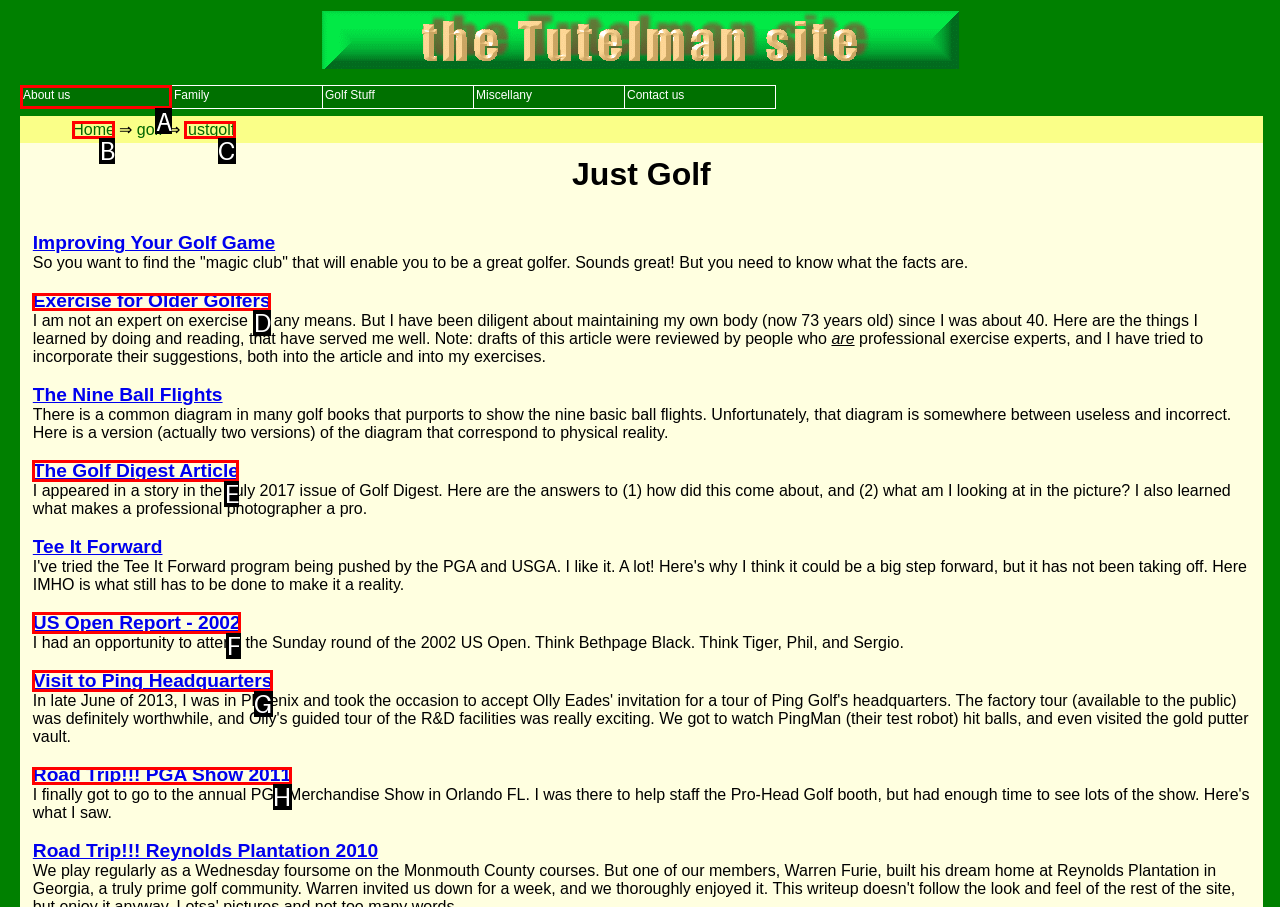Among the marked elements in the screenshot, which letter corresponds to the UI element needed for the task: Click on the 'About us' link?

A